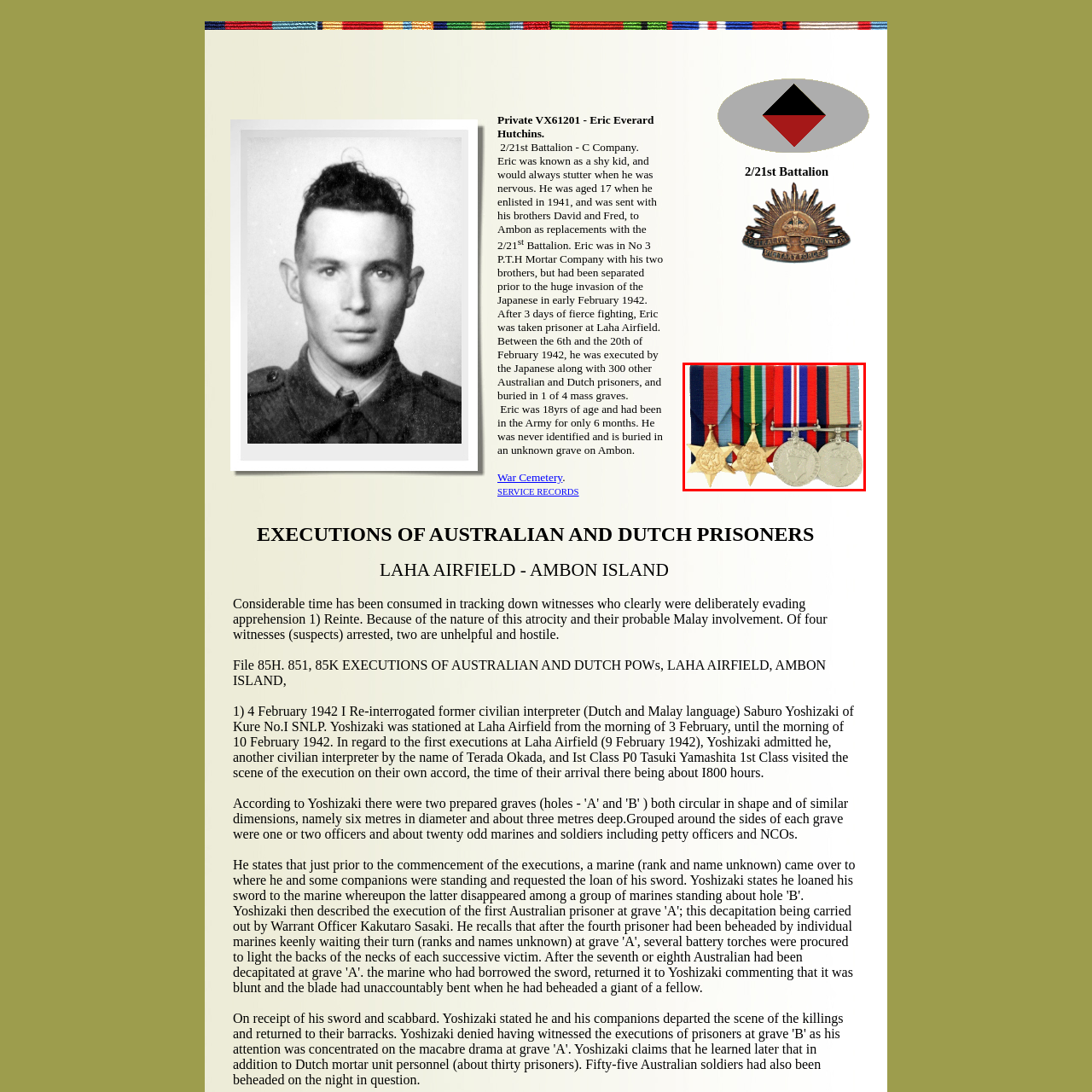What is the fate of Private Eric Everard Hutchins' remains?
Analyze the image surrounded by the red bounding box and provide a thorough answer.

According to the caption, Hutchins rests in an unknown grave on Ambon, which means his remains were not identified or properly buried.